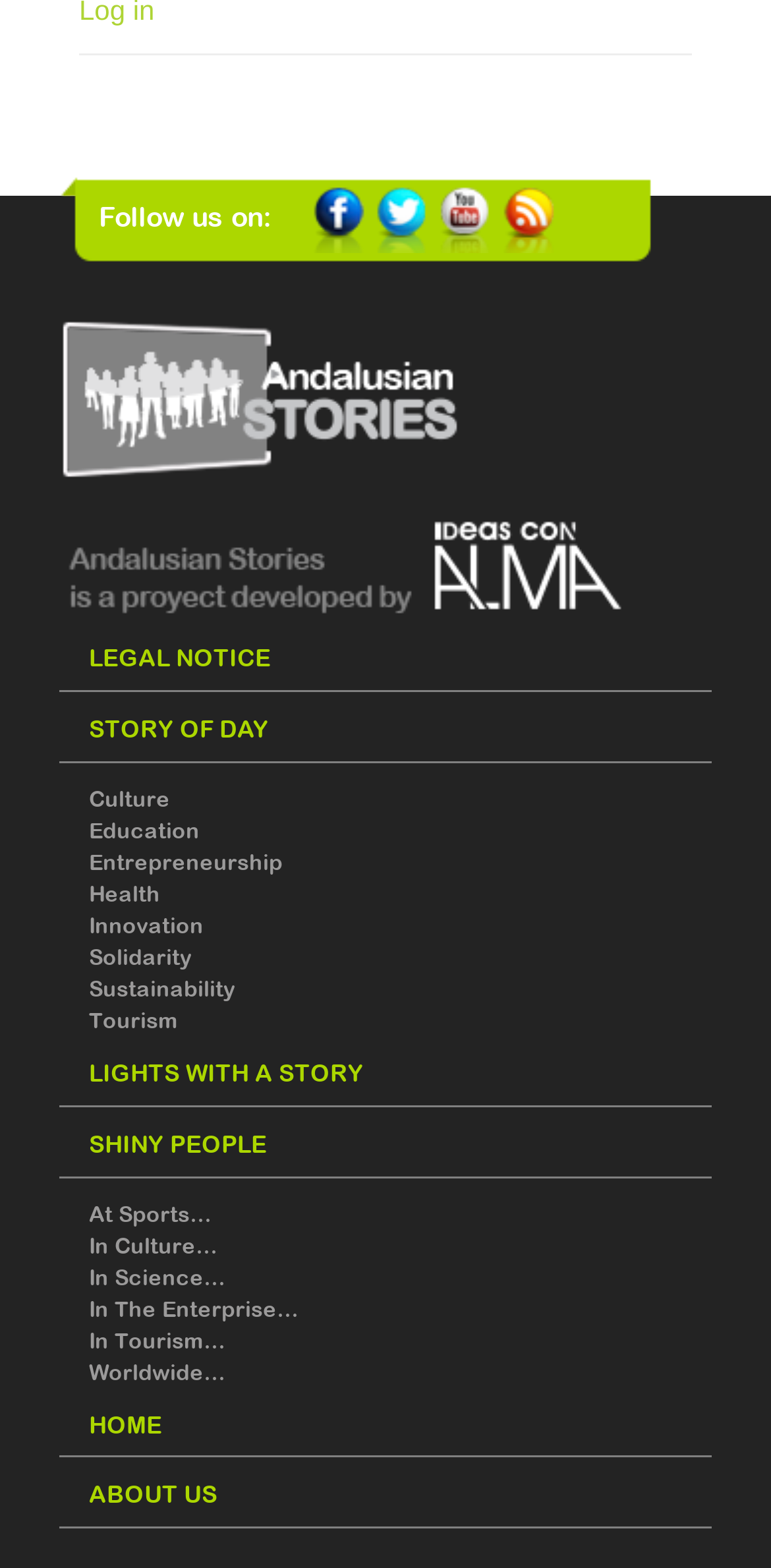Given the element description "alt="logo hdl" title="logo hdl"", identify the bounding box of the corresponding UI element.

[0.077, 0.201, 0.923, 0.313]